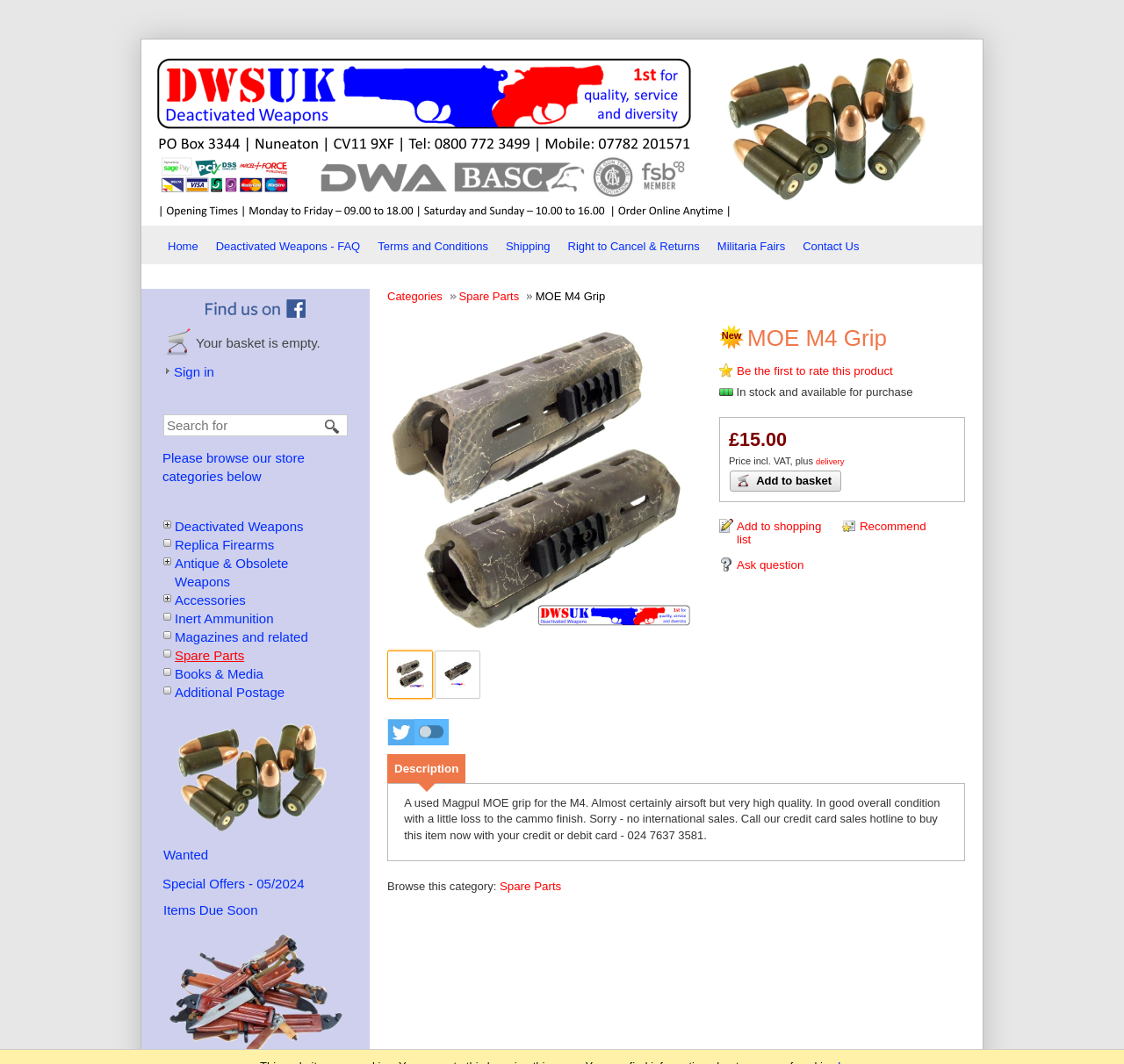Please mark the bounding box coordinates of the area that should be clicked to carry out the instruction: "Sign in to your account".

[0.145, 0.342, 0.191, 0.356]